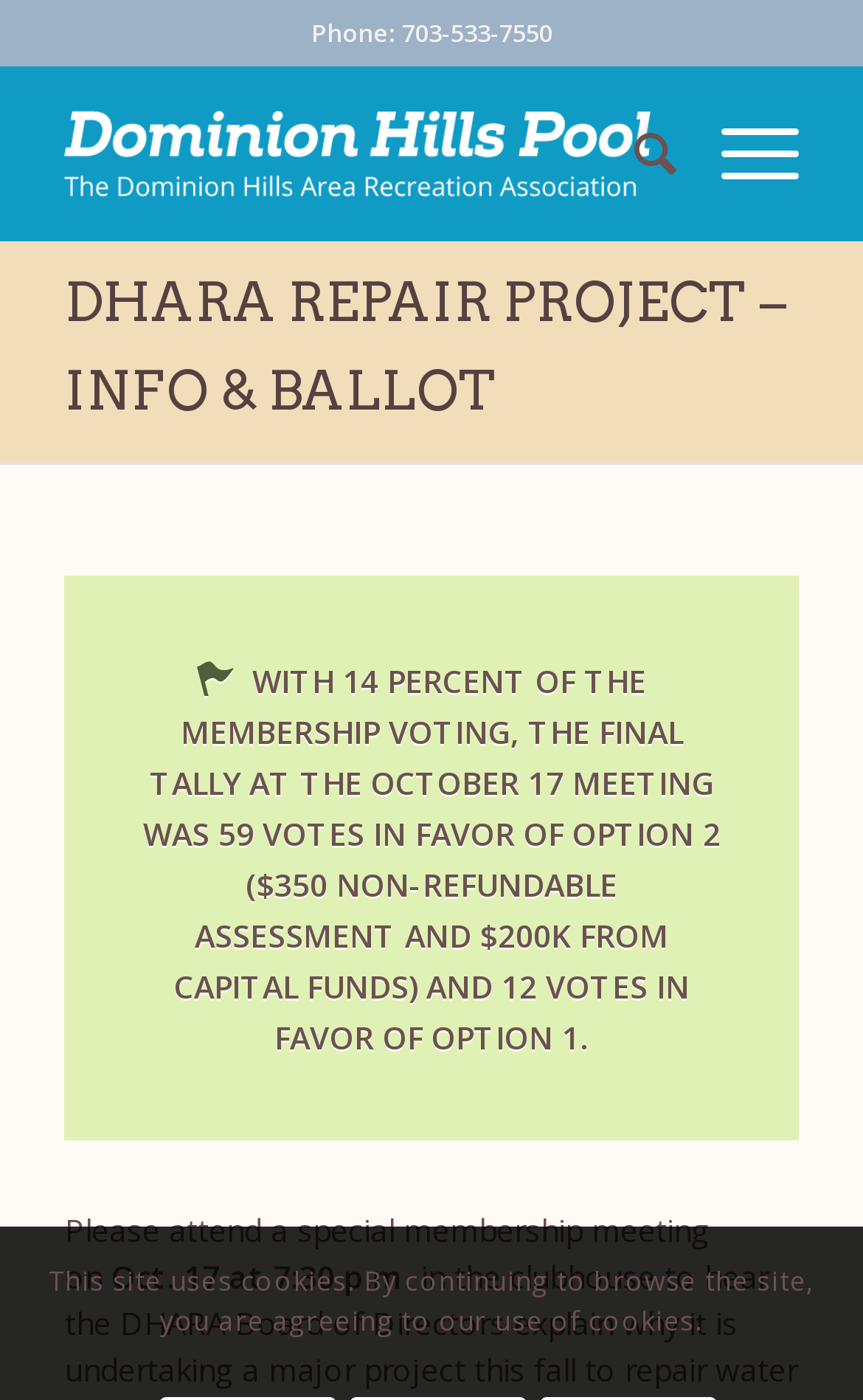What is the phone number?
Relying on the image, give a concise answer in one word or a brief phrase.

703-533-7550